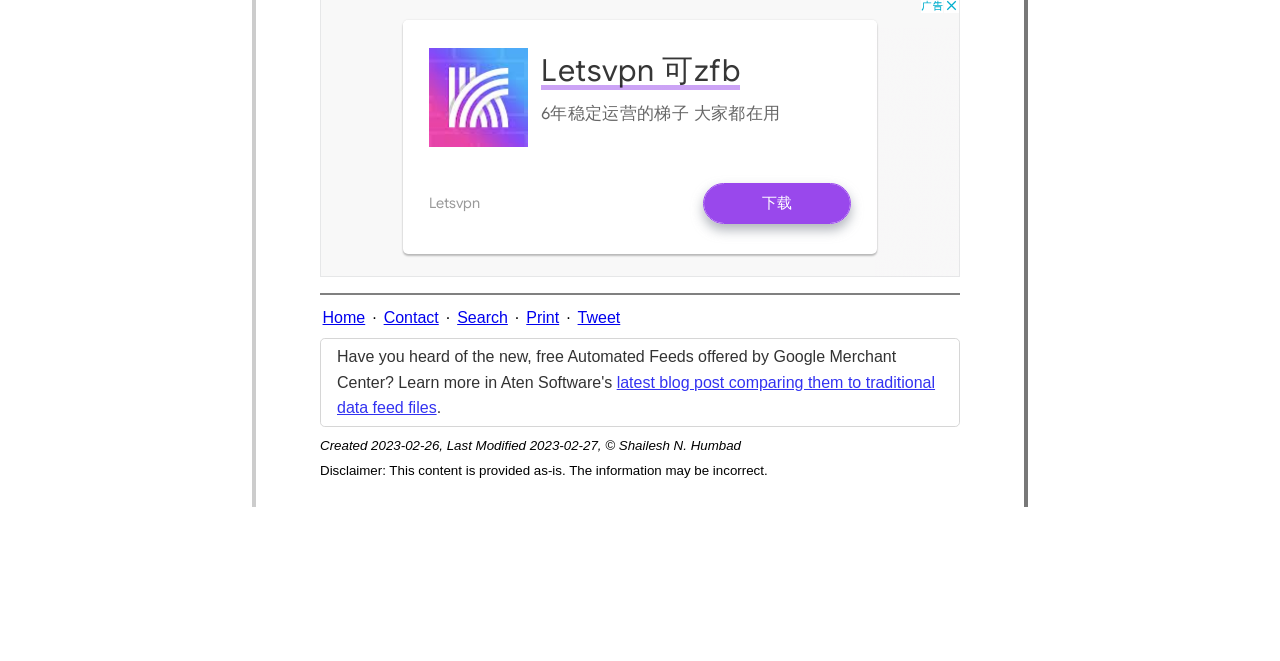Provide a brief response using a word or short phrase to this question:
How many static text elements are on the webpage?

4